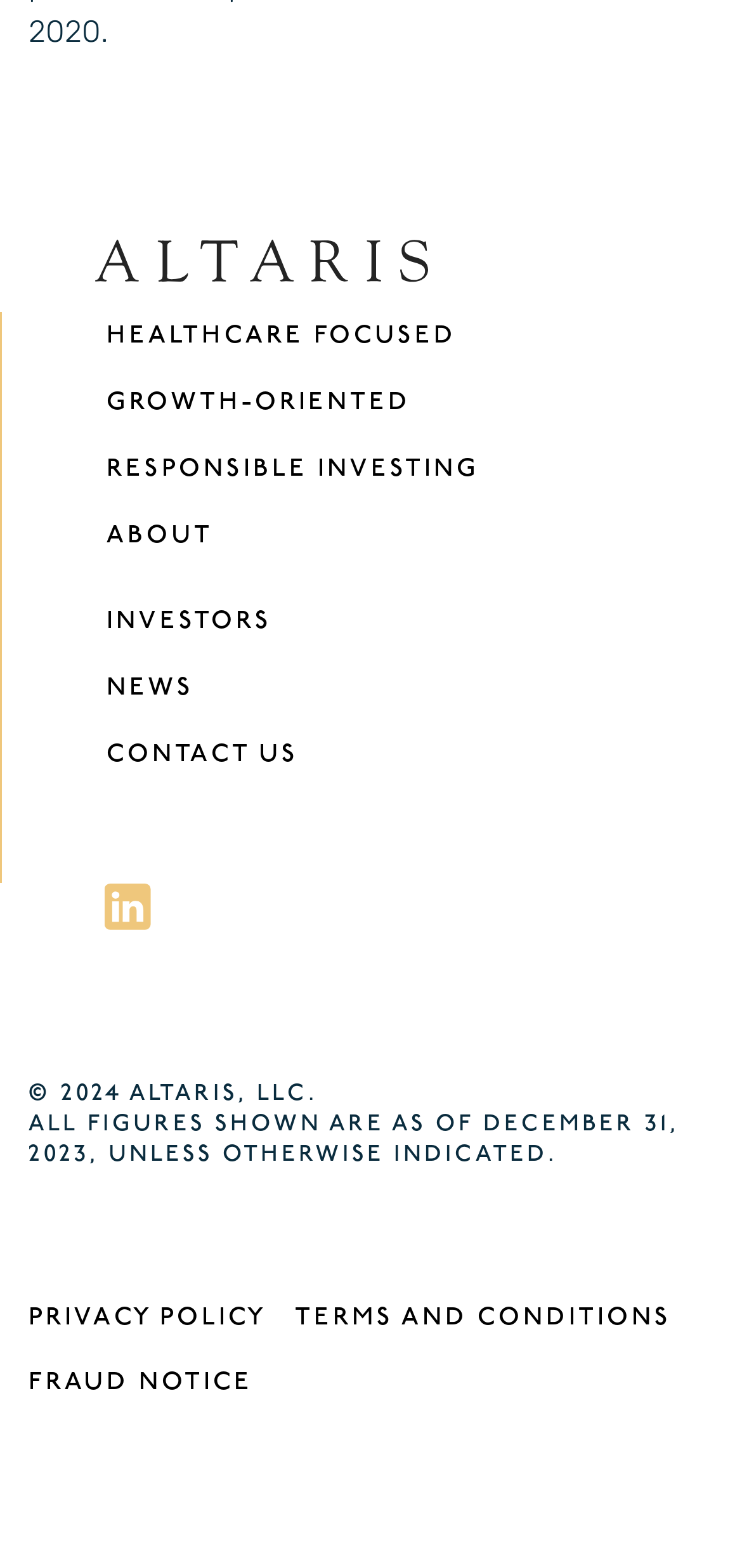Give a short answer using one word or phrase for the question:
What is the copyright year?

2024